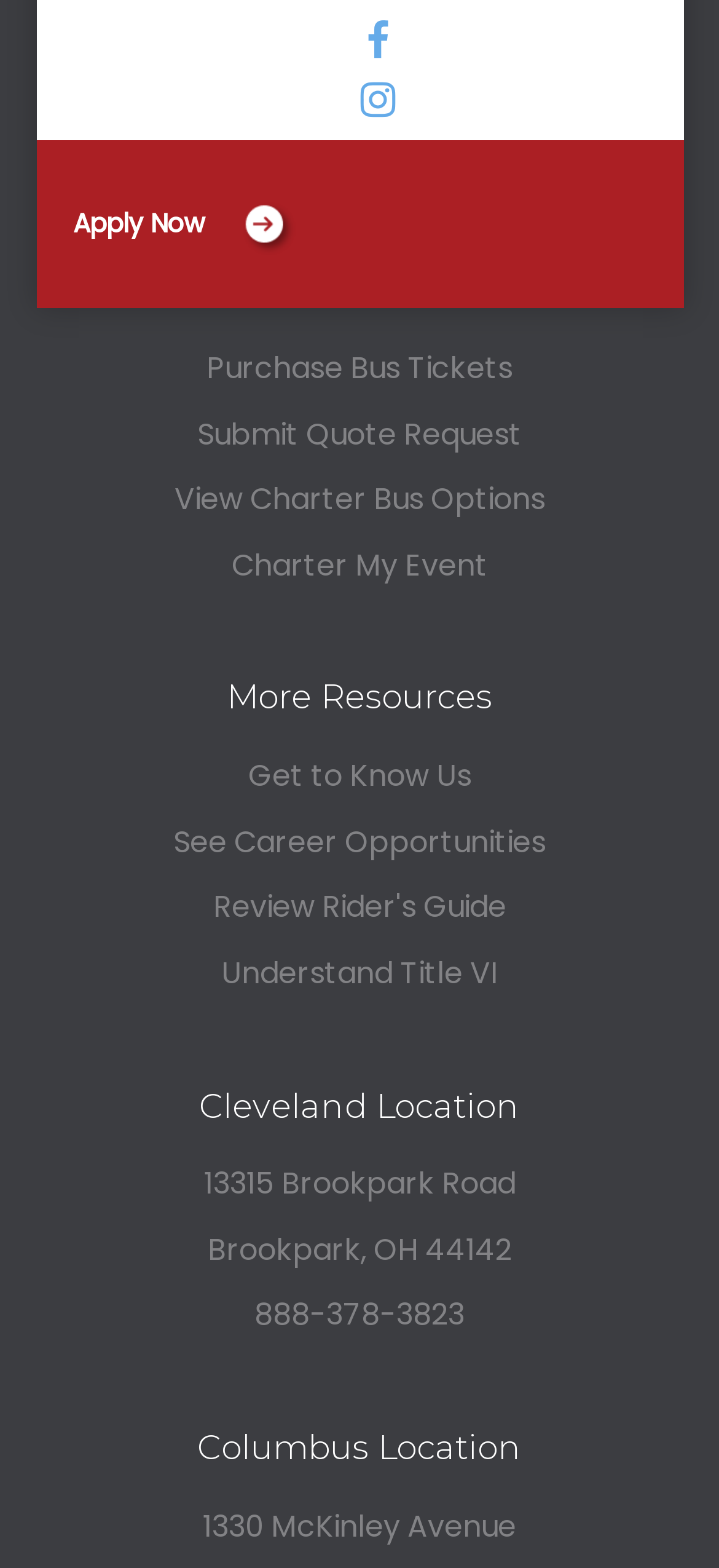What is the purpose of the 'Apply Now' button?
Please provide a comprehensive answer based on the details in the screenshot.

The 'Apply Now' button is likely used to initiate an application process for a service offered by the website, possibly related to bus tickets or charter services, as indicated by the surrounding links.